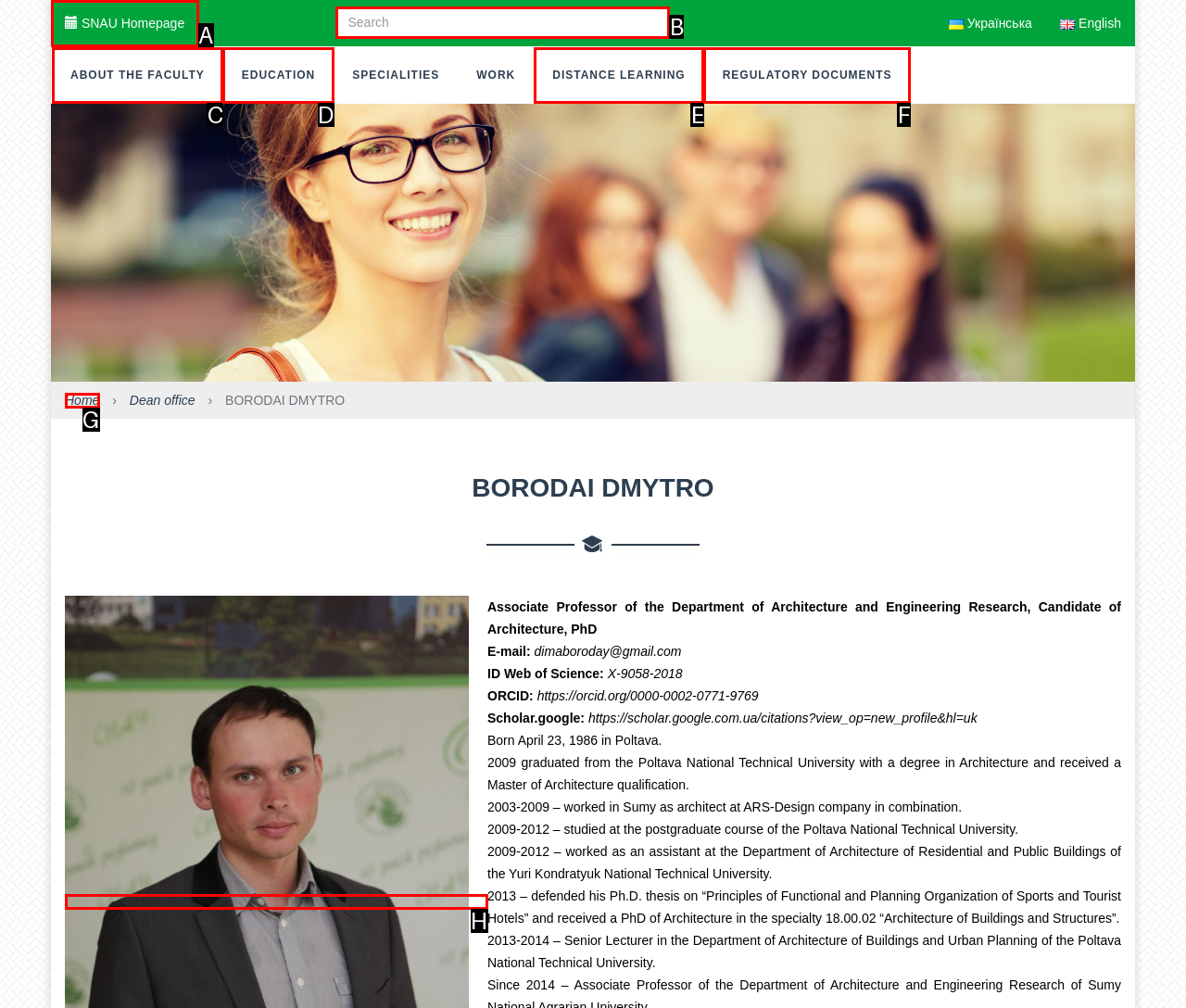Given the description: About the faculty, identify the matching HTML element. Provide the letter of the correct option.

C